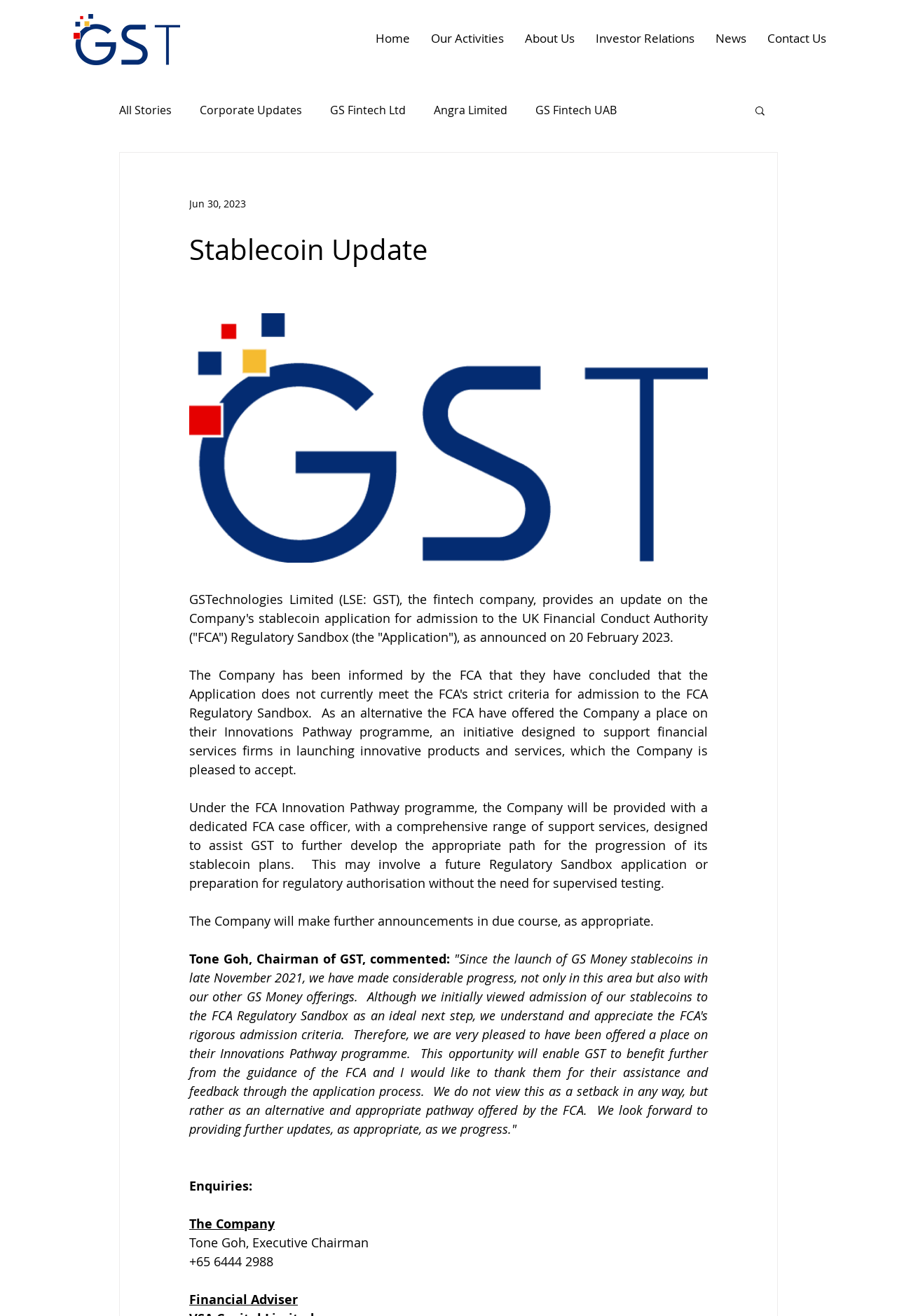How many navigation links are there in the 'Site' section? From the image, respond with a single word or brief phrase.

7